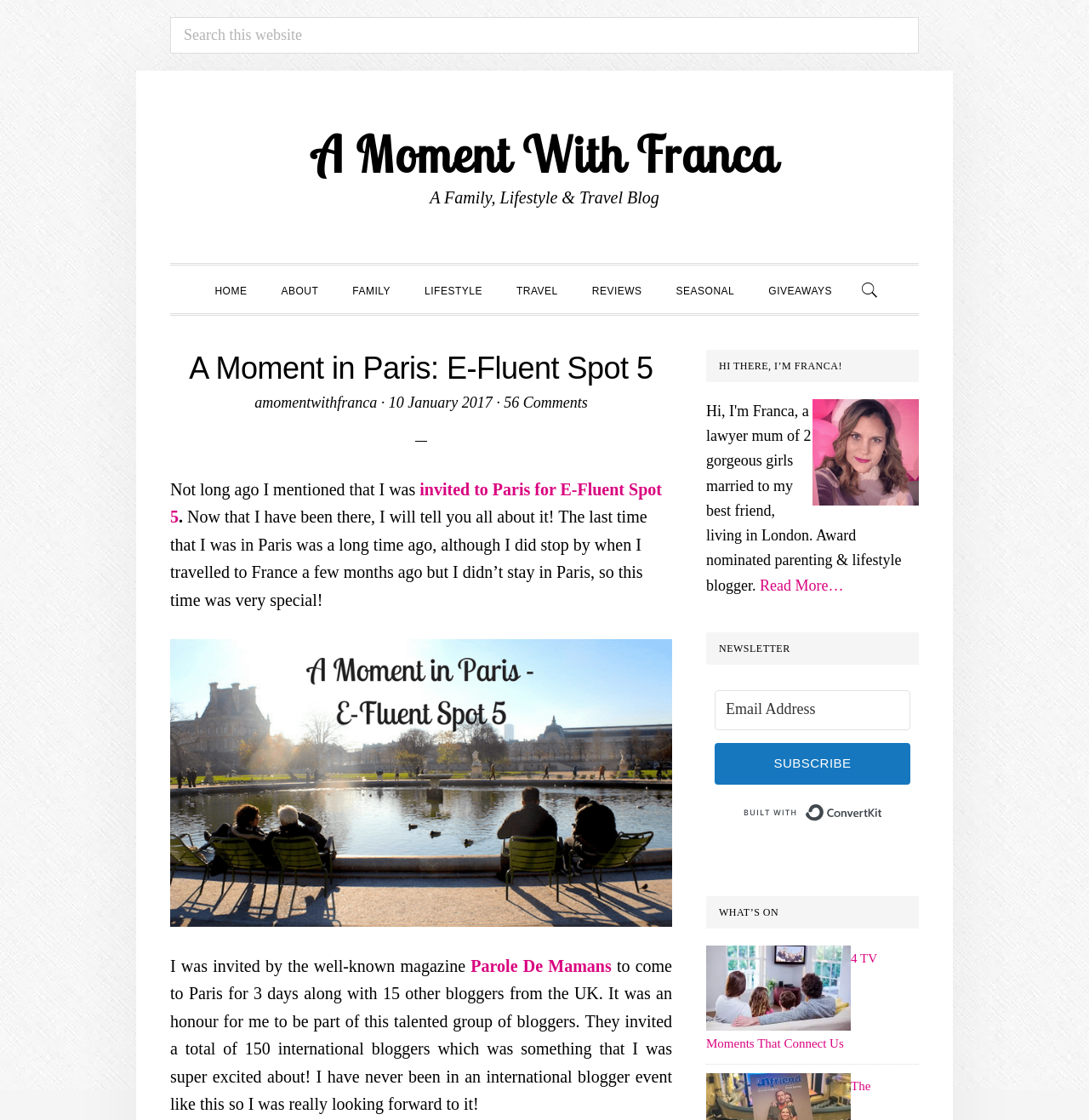Describe every aspect of the webpage comprehensively.

This webpage is a blog post titled "A Moment in Paris: E-Fluent Spot 5" on a family, lifestyle, and travel blog called "A Moment With Franca". At the top of the page, there is a cookie policy notification with buttons to customize, reject, or accept all cookies. Below this, there is a search bar with a search button and a link to skip to the main content.

The main navigation menu is located below the search bar, with links to the home page, about page, family, lifestyle, travel, reviews, seasonal, and giveaways sections. To the right of the navigation menu, there is a button to show or hide the search bar.

The main content of the page is a blog post about the author's experience at E-Fluent Spot 5 in Paris. The post is divided into several paragraphs of text, with an image of Paris in between. The text describes the author's excitement about being invited to the event, which was attended by 150 international bloggers.

To the right of the main content, there is a sidebar with several sections. The first section is a heading that says "PRIMARY SIDEBAR". Below this, there is a section with a heading that says "HI THERE, I’M FRANCA!" and a link to read more. The next section is a newsletter signup form with a heading that says "NEWSLETTER" and a button to subscribe. Finally, there is a section with a heading that says "WHAT’S ON" and a link to a blog post titled "4 TV Moments That Connect Us".